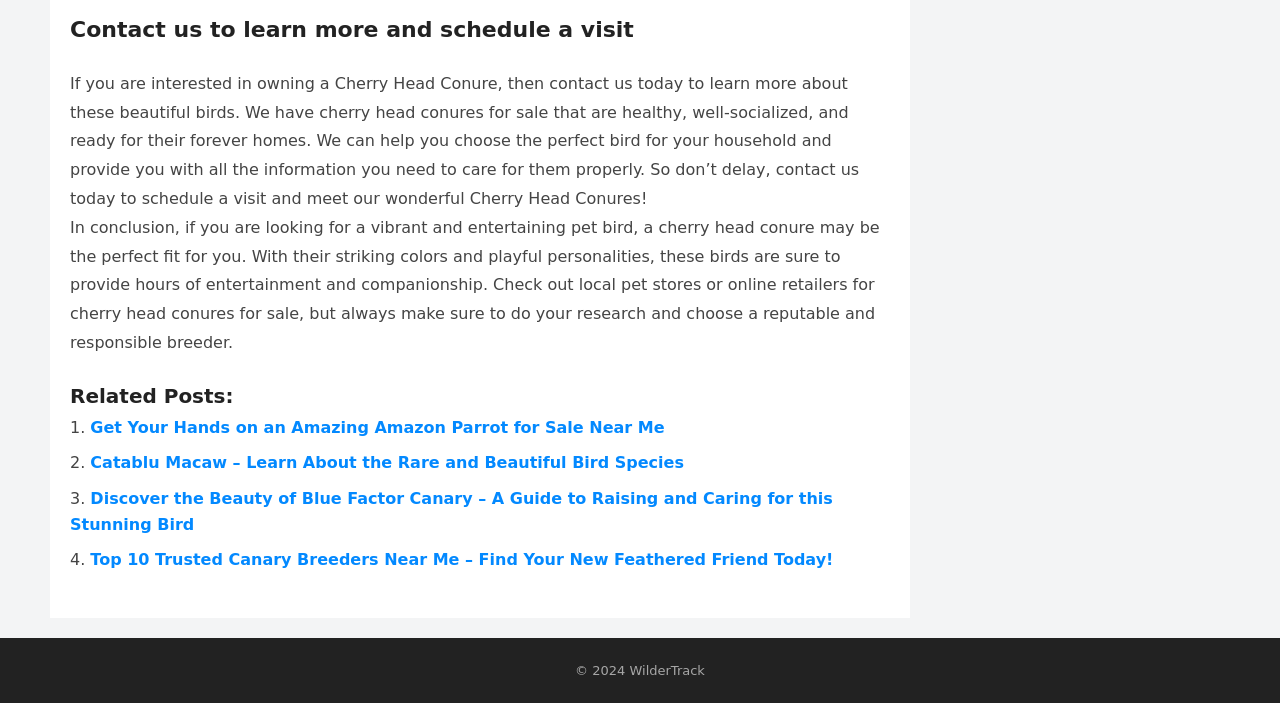Answer the question below with a single word or a brief phrase: 
What type of bird is being discussed?

Cherry Head Conure